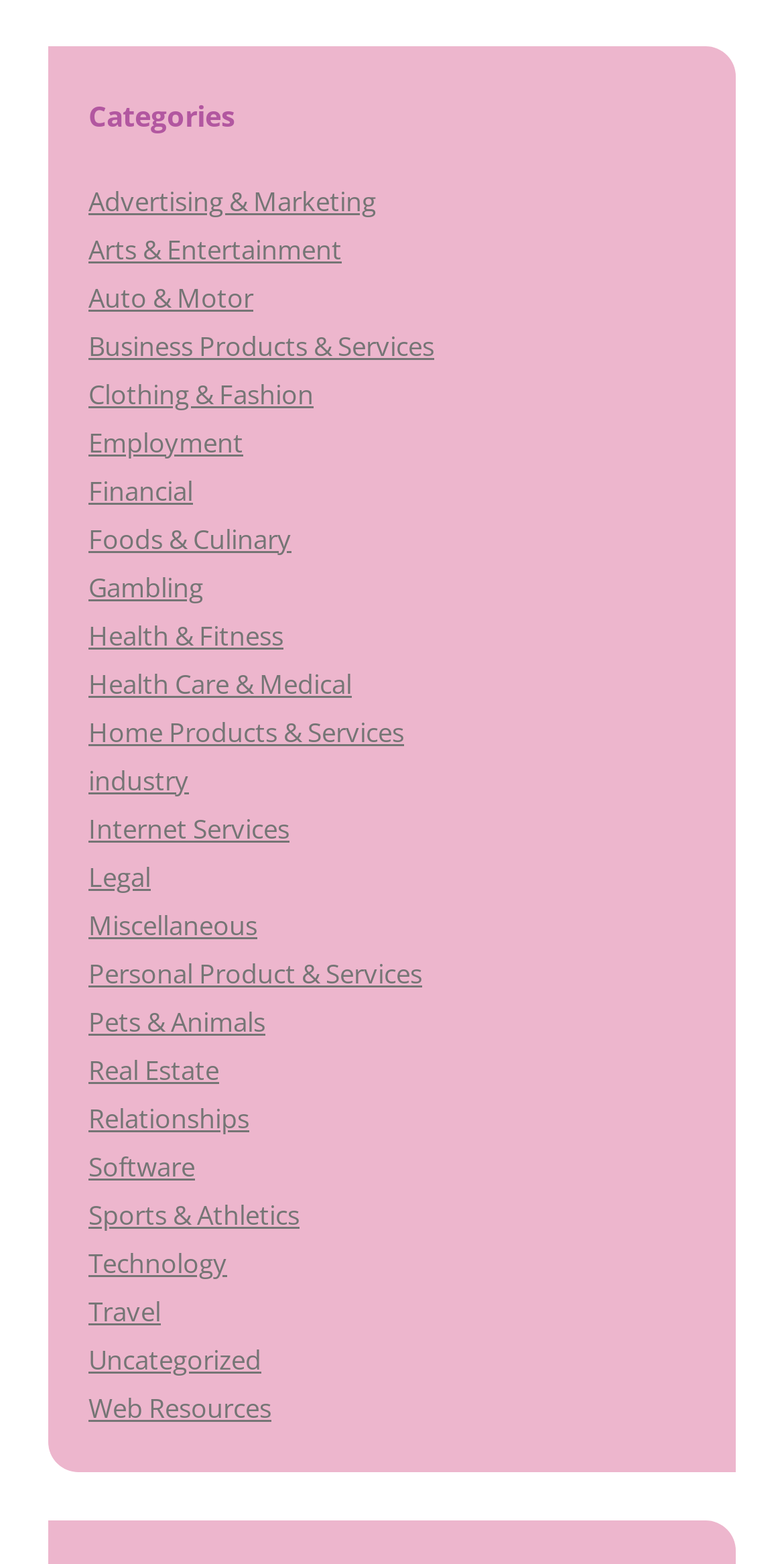Find the UI element described as: "Travel" and predict its bounding box coordinates. Ensure the coordinates are four float numbers between 0 and 1, [left, top, right, bottom].

[0.113, 0.827, 0.205, 0.85]